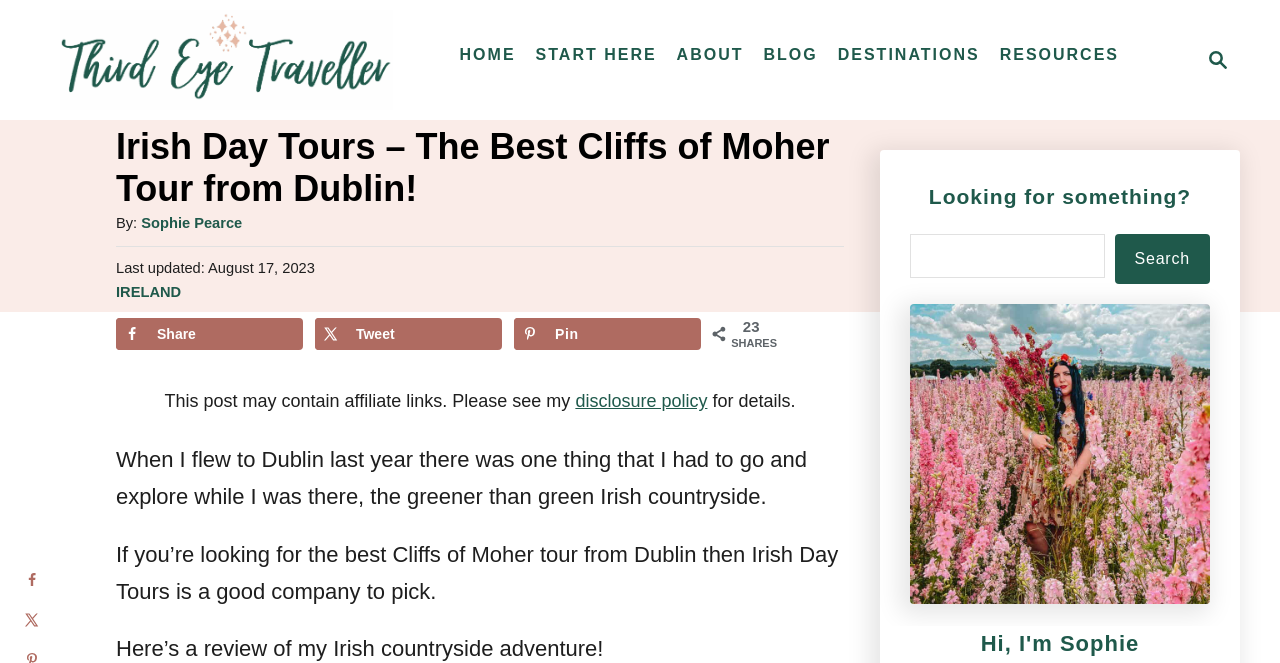Please find the bounding box coordinates of the section that needs to be clicked to achieve this instruction: "Click on the 'START HERE' link".

[0.411, 0.054, 0.521, 0.112]